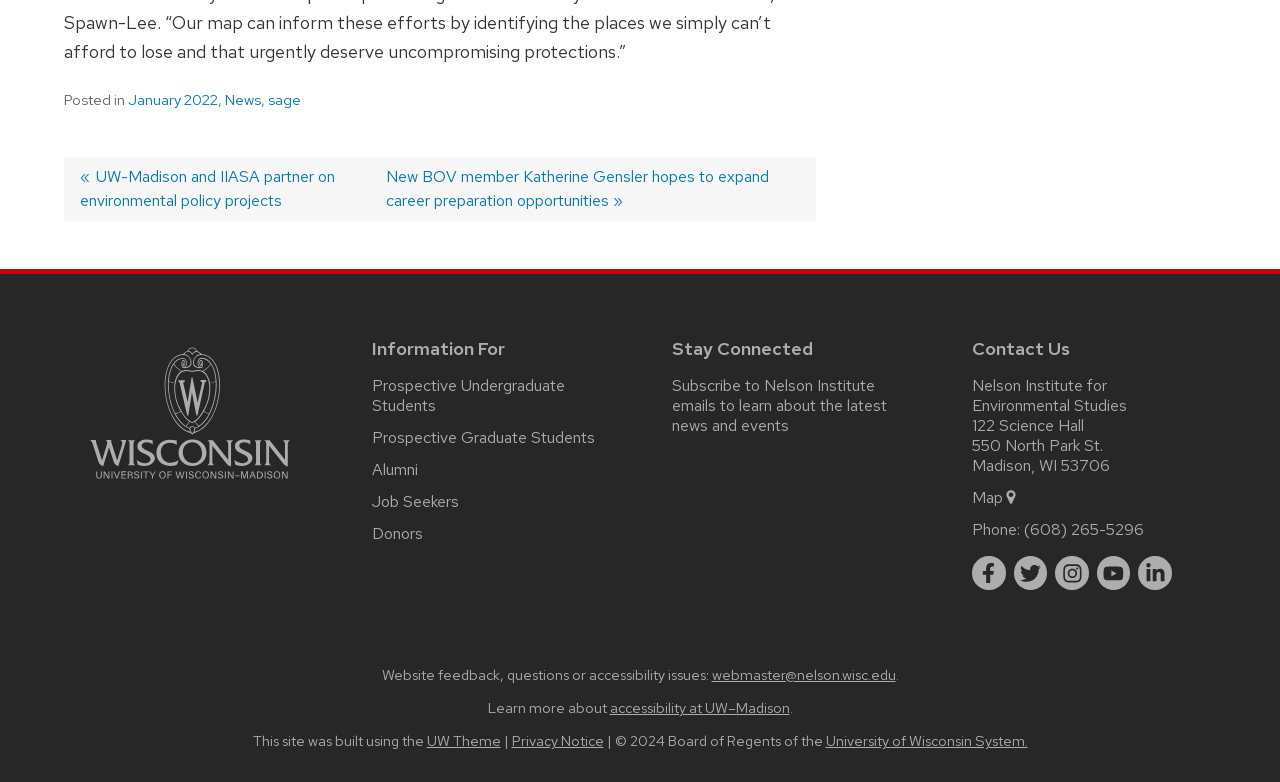Kindly determine the bounding box coordinates of the area that needs to be clicked to fulfill this instruction: "Navigate to the previous post".

[0.062, 0.212, 0.261, 0.269]